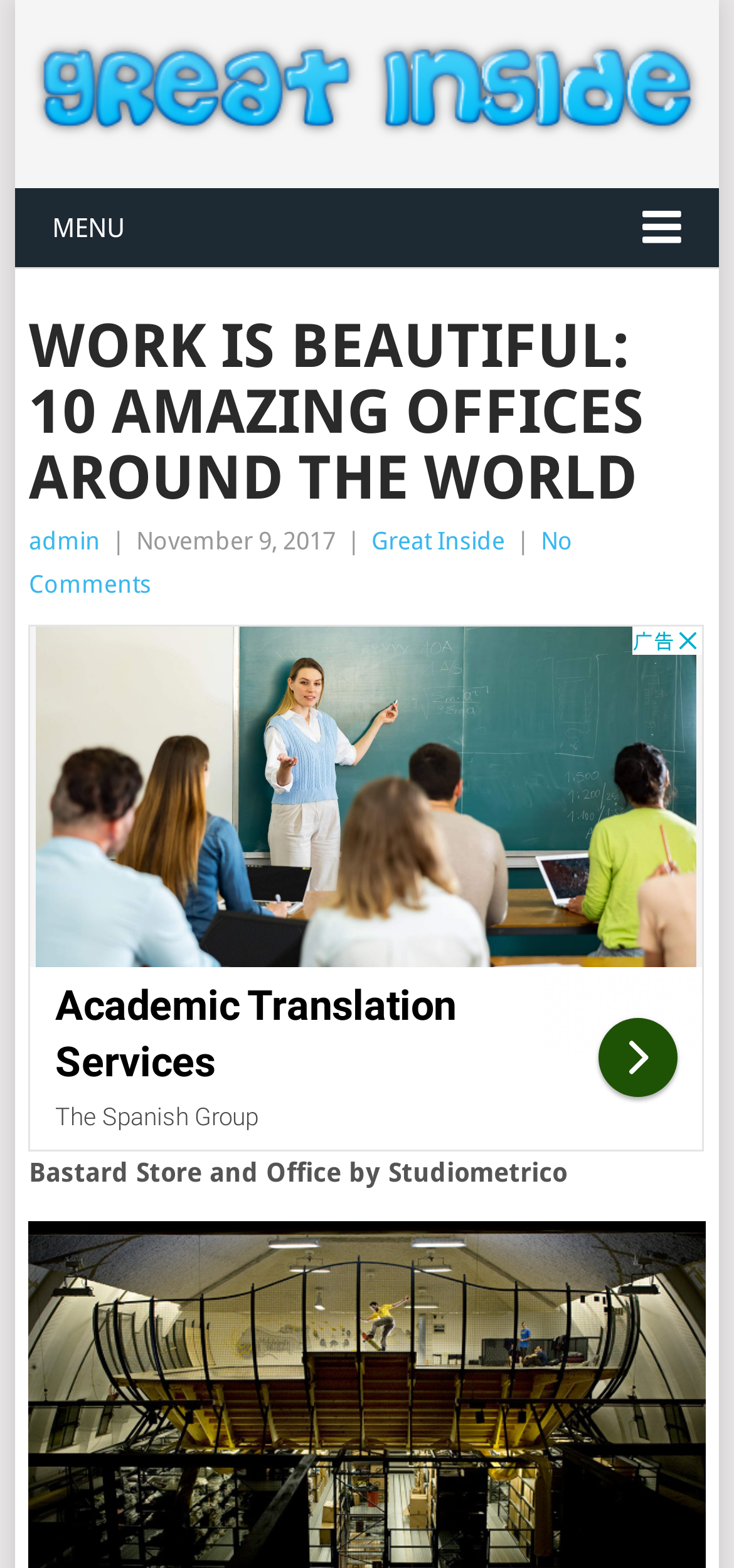What is the purpose of the iframe?
Examine the image closely and answer the question with as much detail as possible.

I found an iframe in the main content section with the description 'Advertisement', which suggests that its purpose is to display an advertisement.